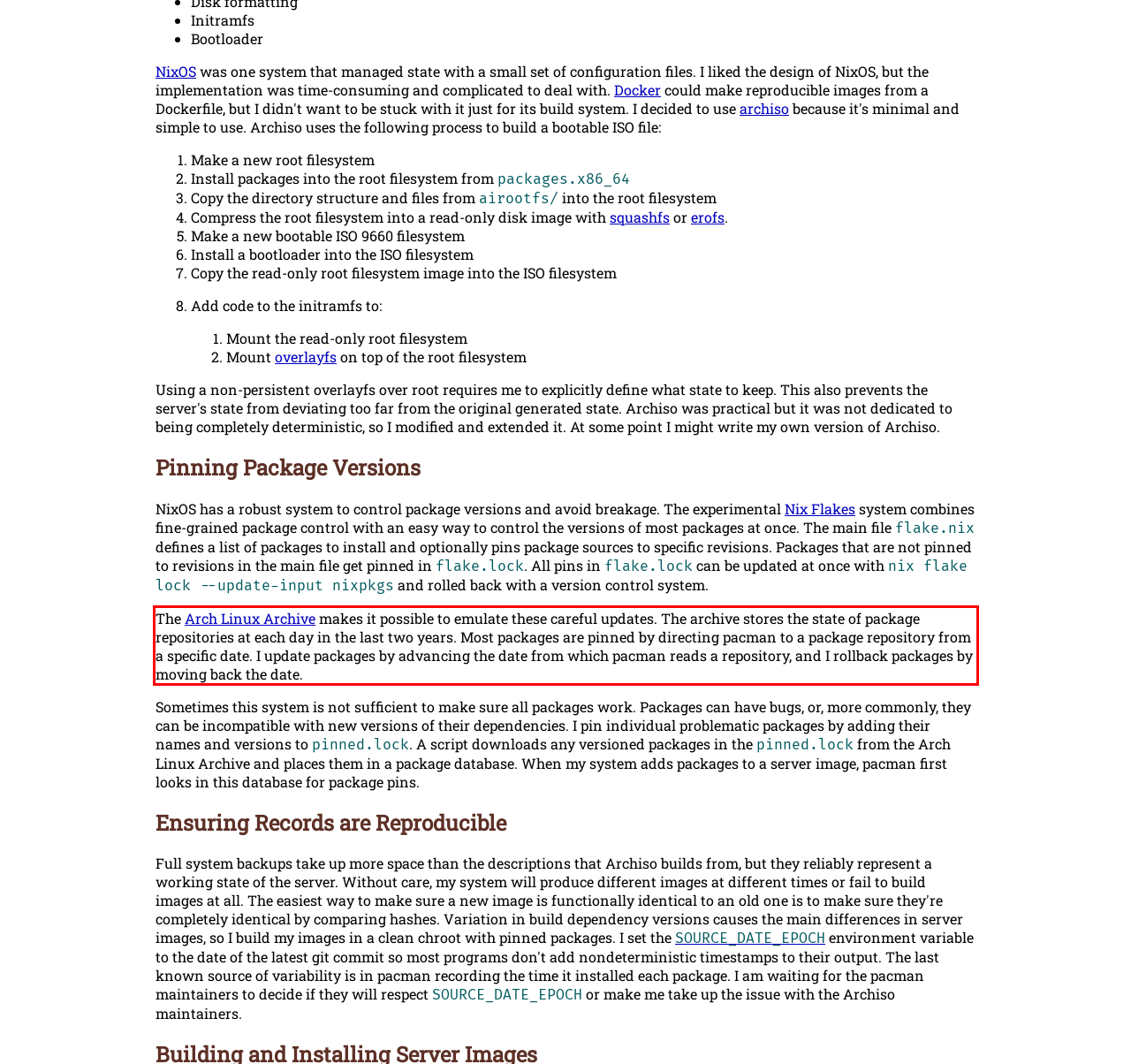Examine the webpage screenshot and use OCR to obtain the text inside the red bounding box.

The Arch Linux Archive makes it possible to emulate these careful updates. The archive stores the state of package repositories at each day in the last two years. Most packages are pinned by directing pacman to a package repository from a specific date. I update packages by advancing the date from which pacman reads a repository, and I rollback packages by moving back the date.